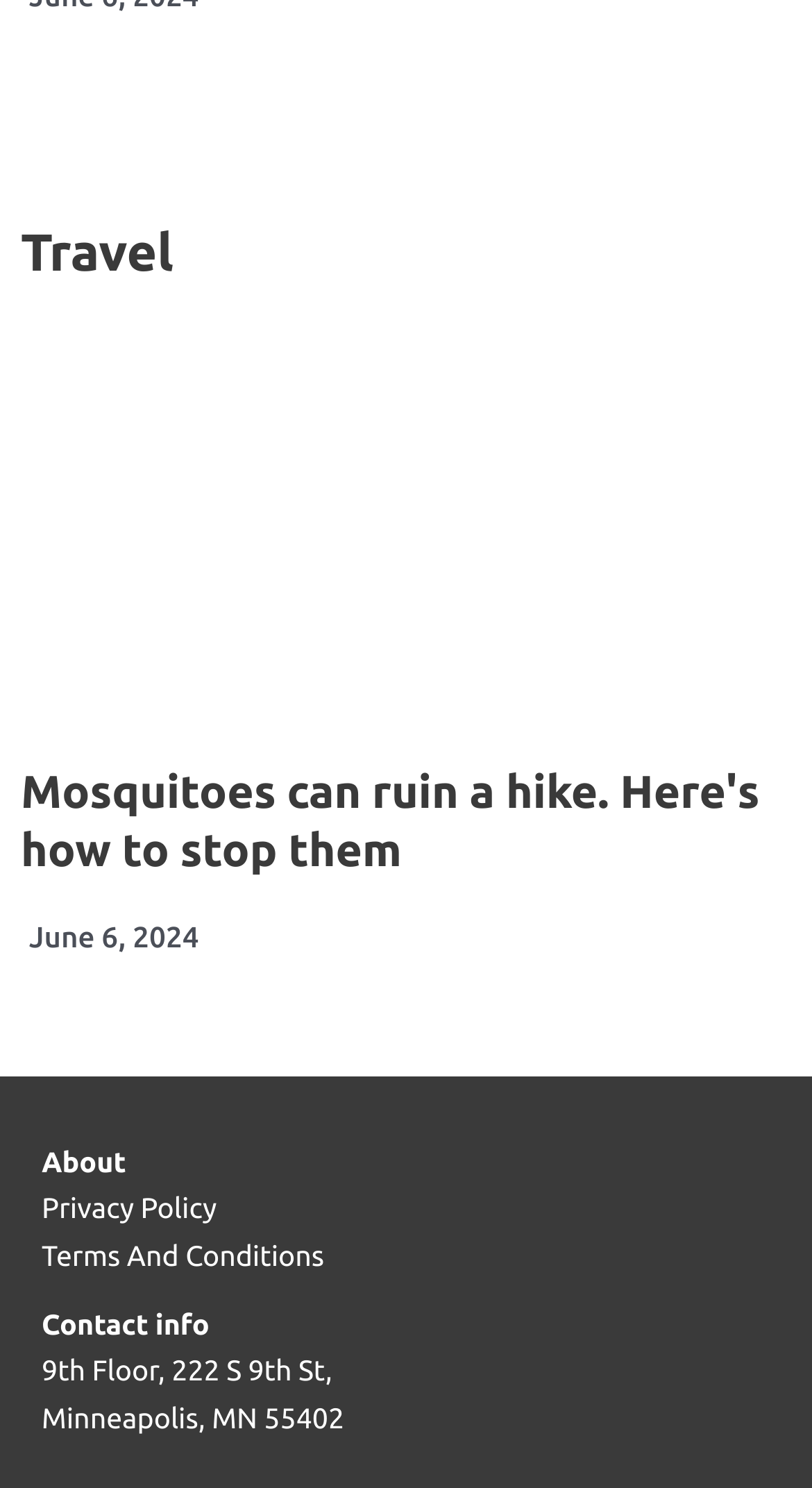When was the article published? From the image, respond with a single word or brief phrase.

June 6, 2024